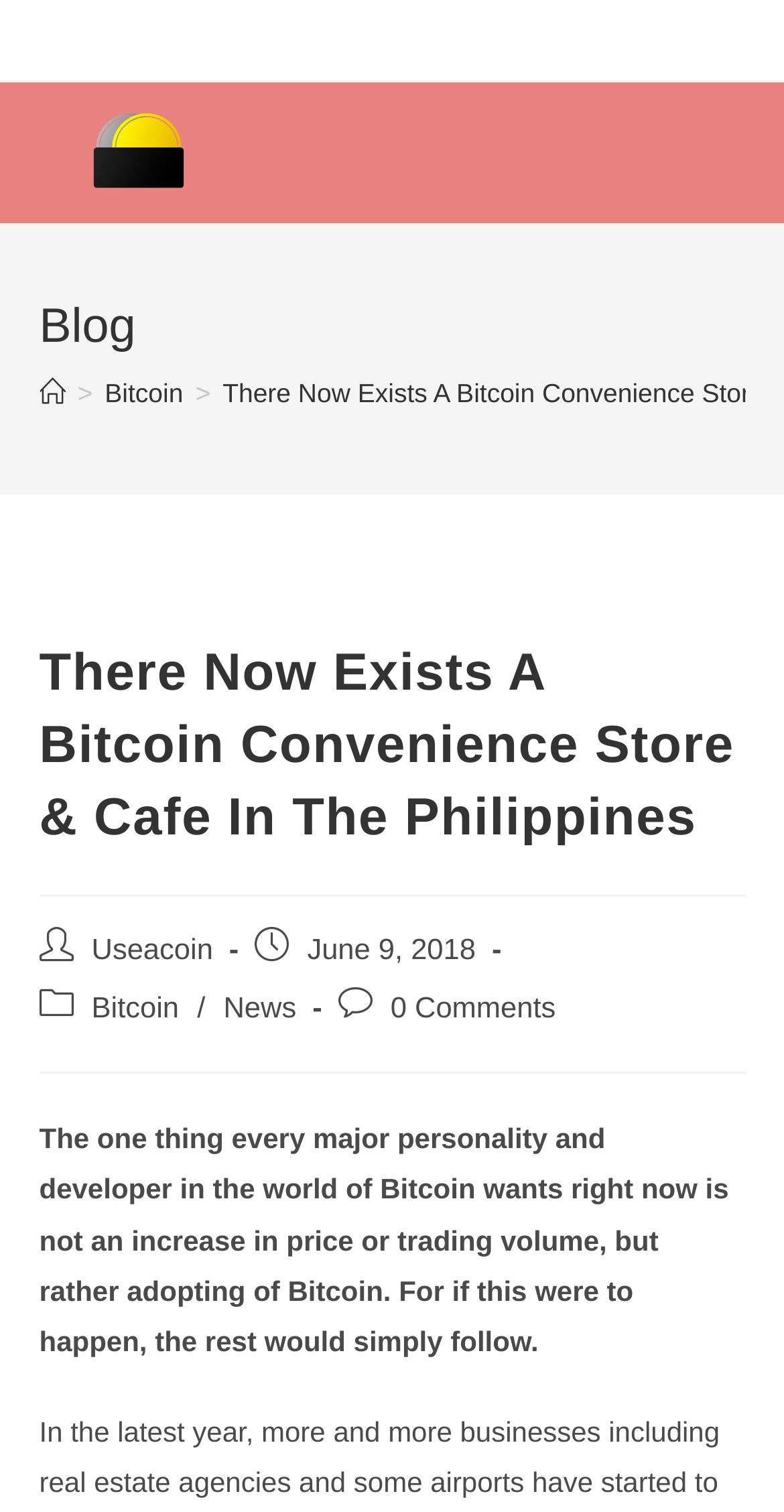Answer the following query with a single word or phrase:
What is the category of the post?

Bitcoin/News